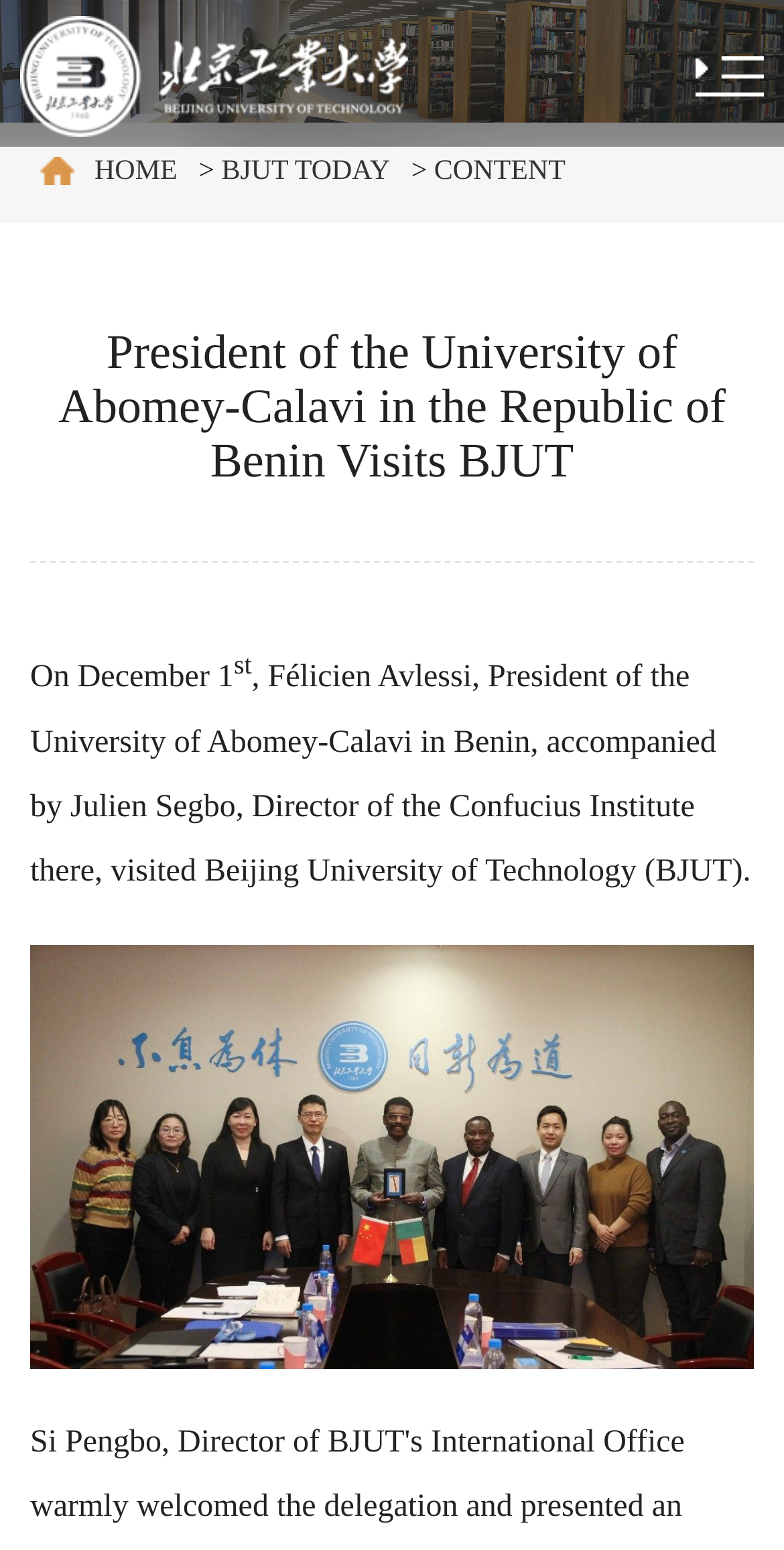What is the name of the university visited?
Based on the screenshot, provide your answer in one word or phrase.

Beijing University of Technology